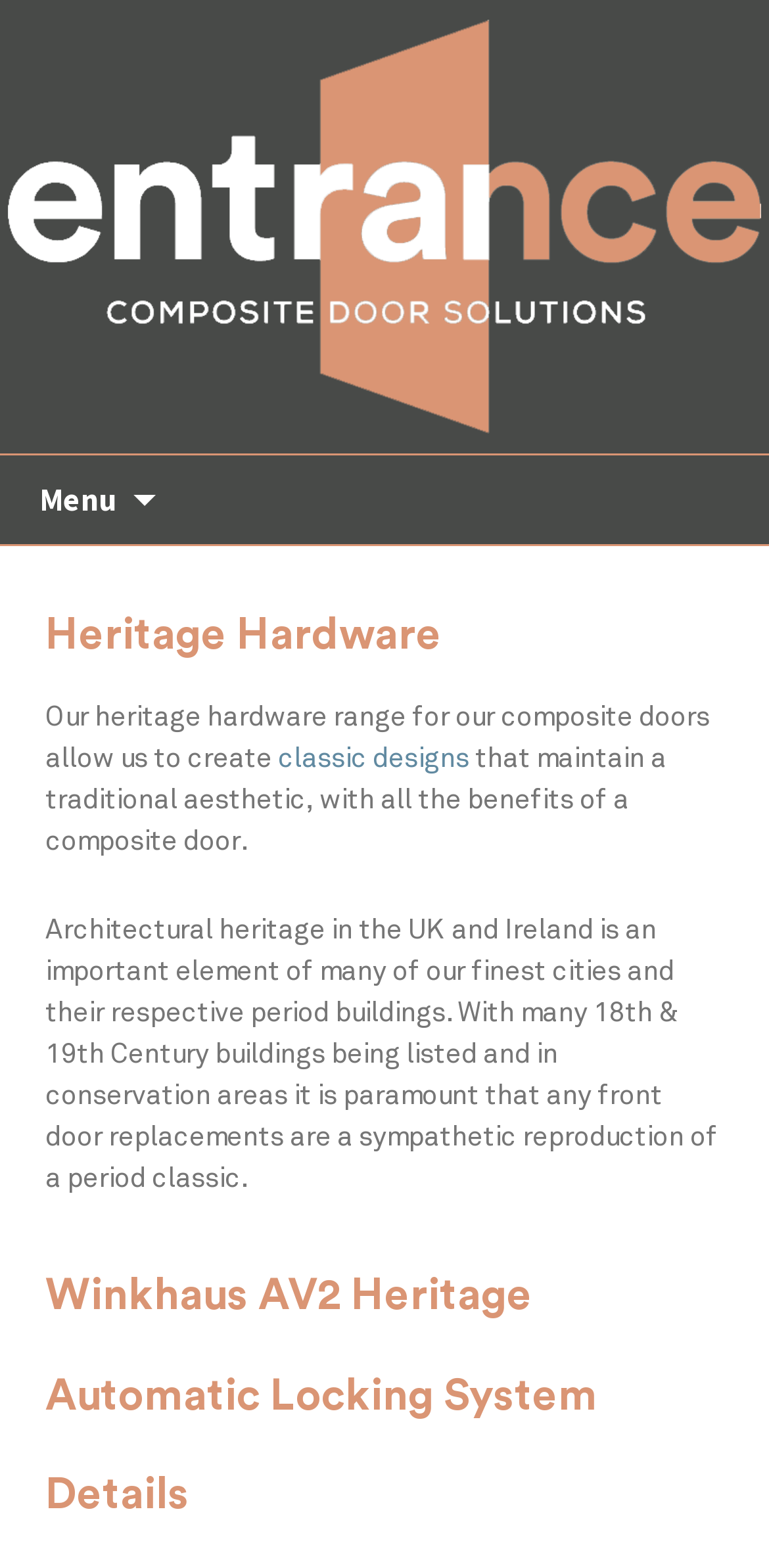Determine the bounding box coordinates in the format (top-left x, top-left y, bottom-right x, bottom-right y). Ensure all values are floating point numbers between 0 and 1. Identify the bounding box of the UI element described by: classic designs

[0.362, 0.473, 0.61, 0.494]